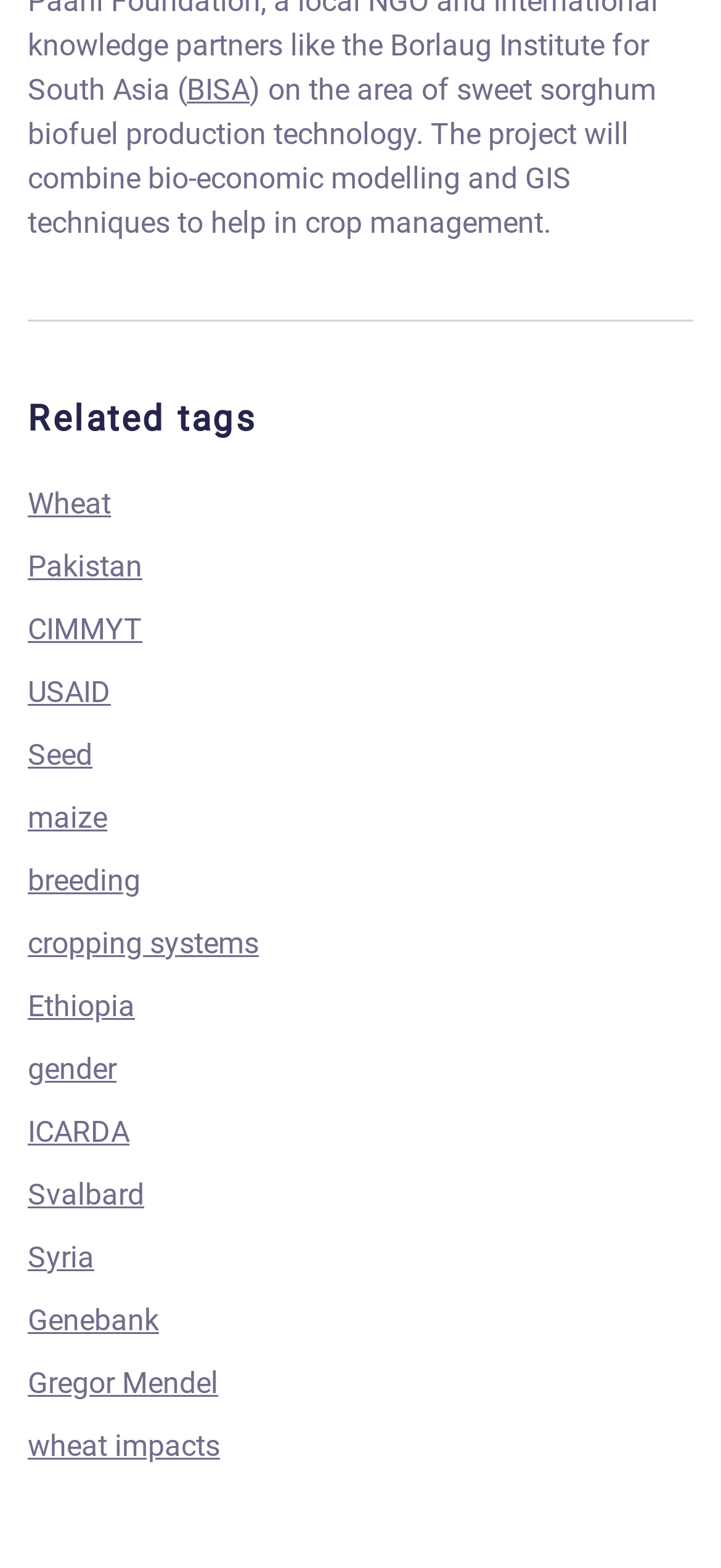Given the description of the UI element: "Gregor Mendel", predict the bounding box coordinates in the form of [left, top, right, bottom], with each value being a float between 0 and 1.

[0.038, 0.871, 0.303, 0.893]